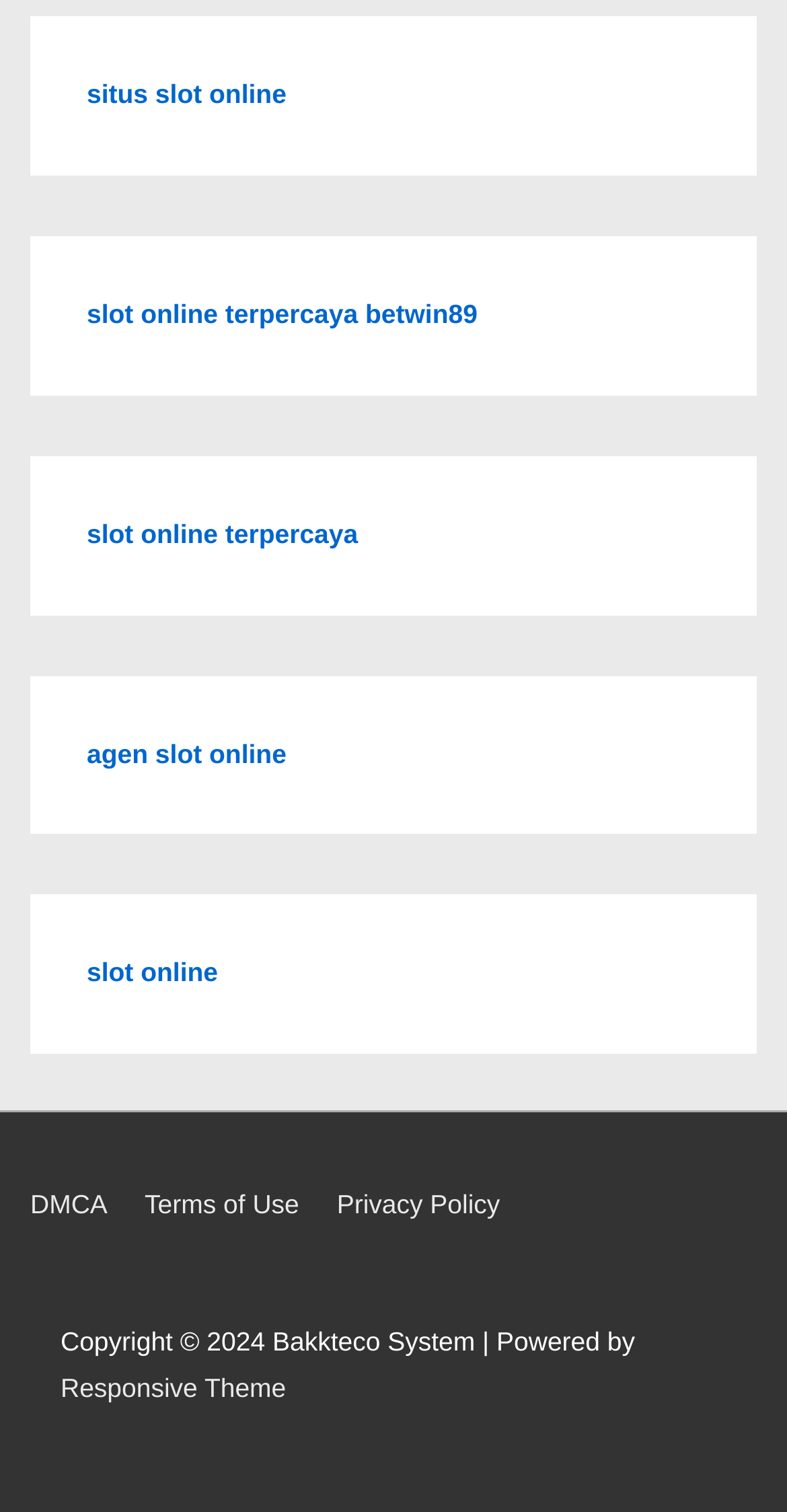What is the purpose of the 'Footer Menu' section?
Respond to the question with a single word or phrase according to the image.

Navigation